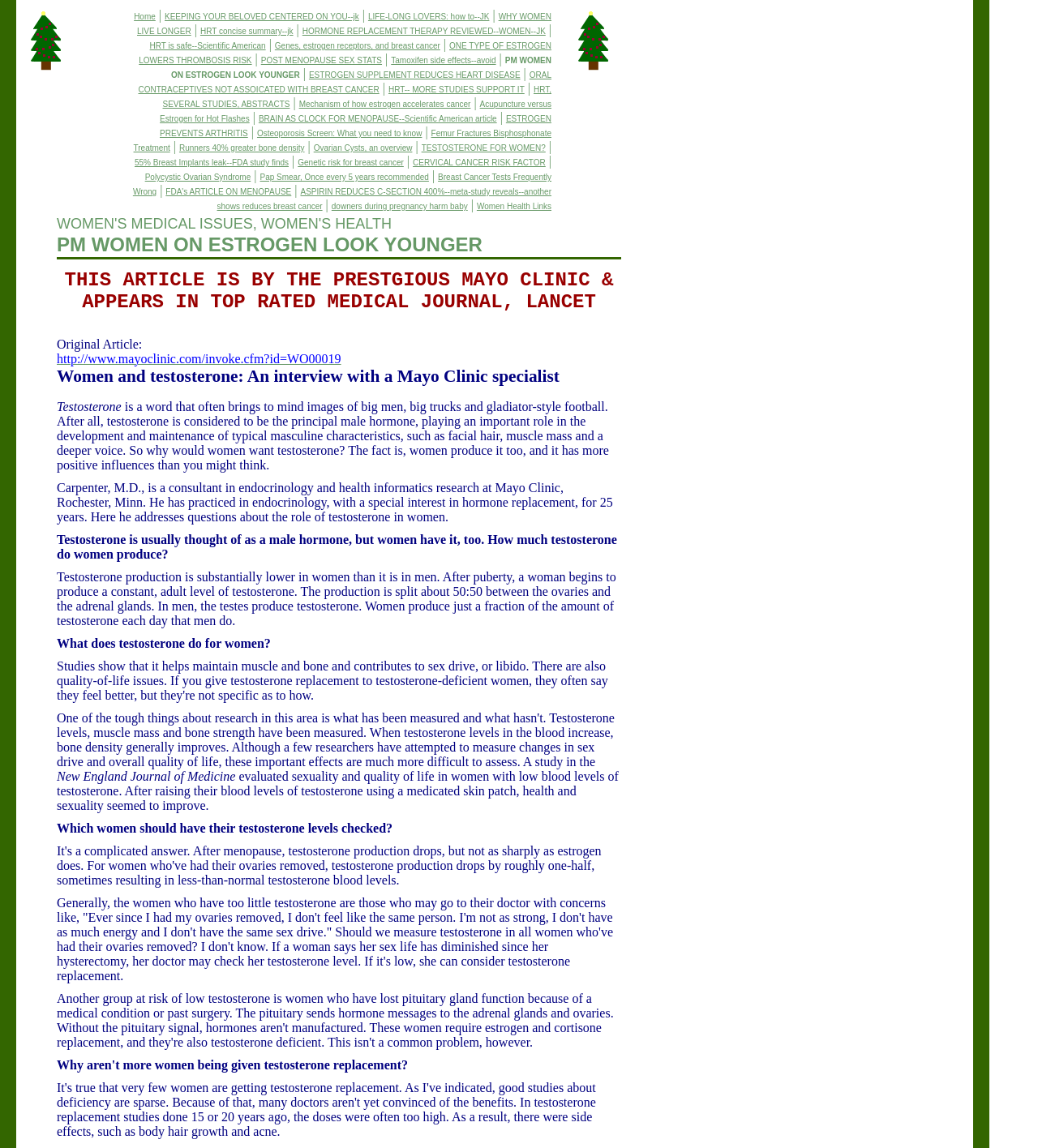What is the purpose of hormone replacement therapy?
Look at the image and construct a detailed response to the question.

One of the links on the webpage mentions 'ESTROGEN SUPPLEMENT REDUCES HEART DISEASE', which suggests that hormone replacement therapy is used to prevent heart disease in women.